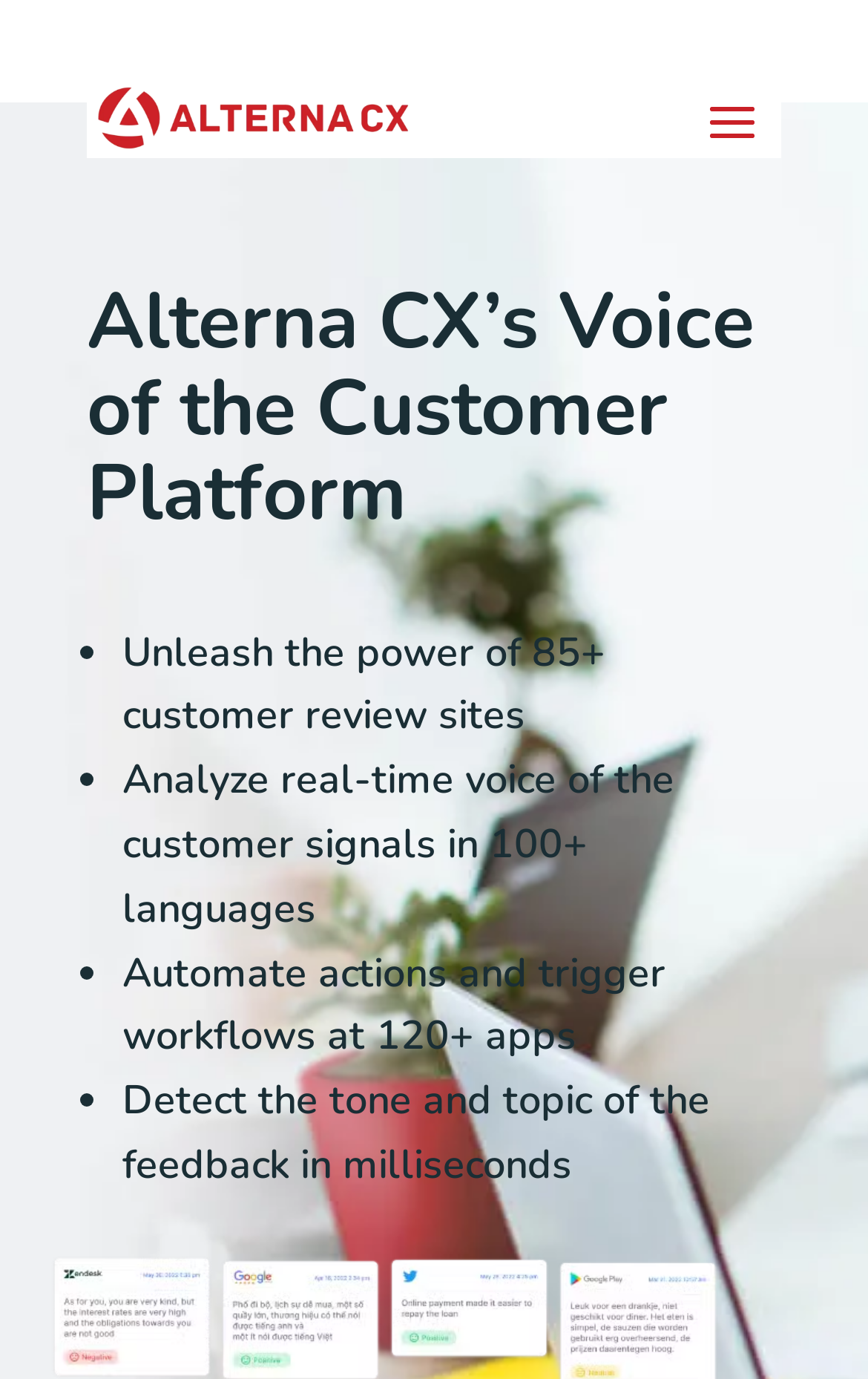Provide a thorough summary of the webpage.

The webpage is about Alterna CX's Voice of Customer program, which enables companies to capture, track, and analyze customer feedback. At the top left of the page, there is the Alterna Logo image. Below the logo, there is a heading that reads "Alterna CX's Voice of the Customer Platform". 

Under the heading, there are four bullet points, each starting with a list marker. The first bullet point says "Unleash the power of 85+ customer review sites". The second bullet point is positioned below the first one and reads "Analyze real-time voice of the customer signals in 100+ languages". The third bullet point is located below the second one and says "Automate actions and trigger workflows at 120+ apps". The fourth and final bullet point is positioned at the bottom of the list and reads "Detect the tone and topic of the feedback in milliseconds".